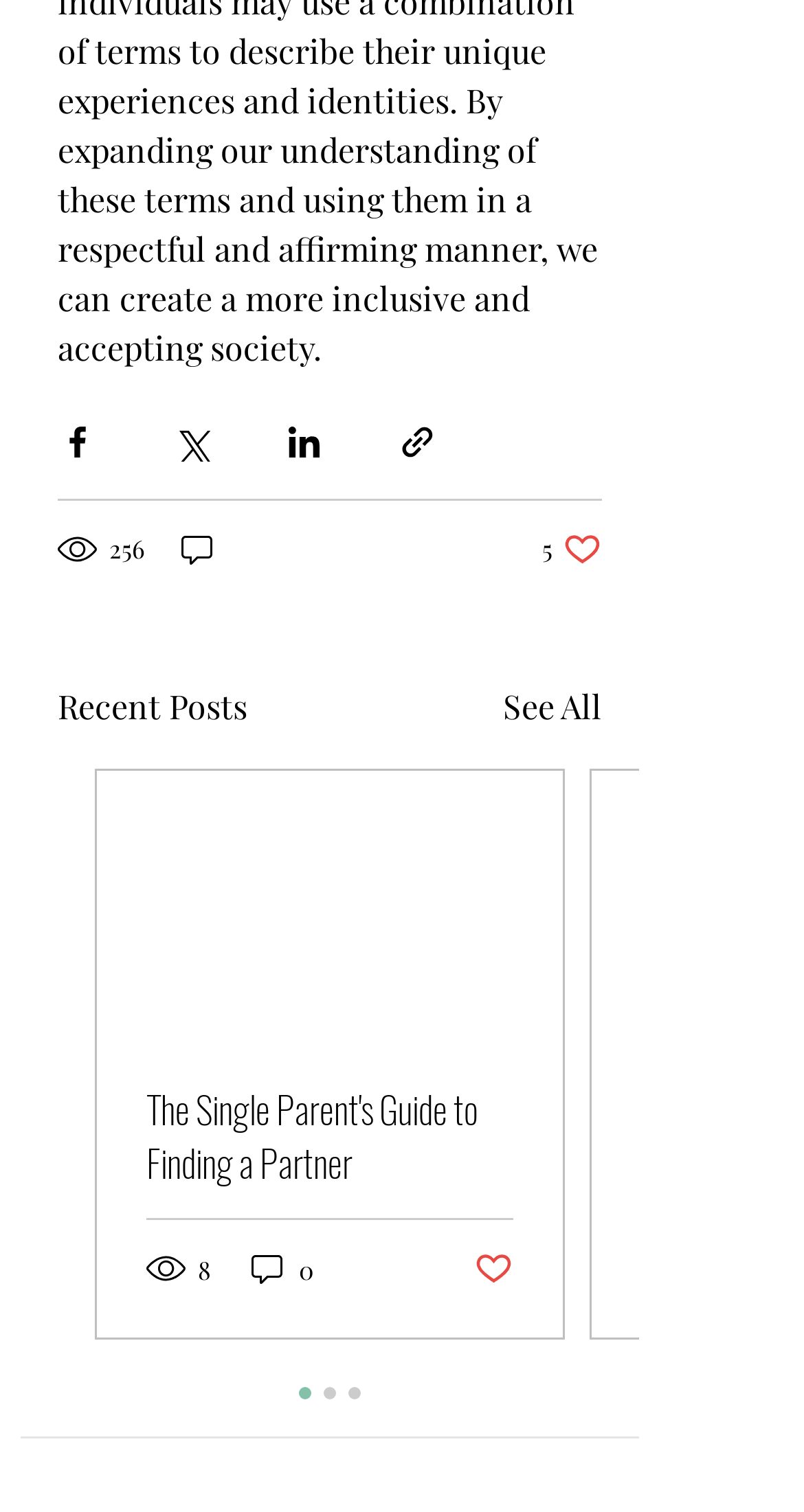Please identify the bounding box coordinates of the area I need to click to accomplish the following instruction: "Like the post".

[0.674, 0.35, 0.749, 0.376]